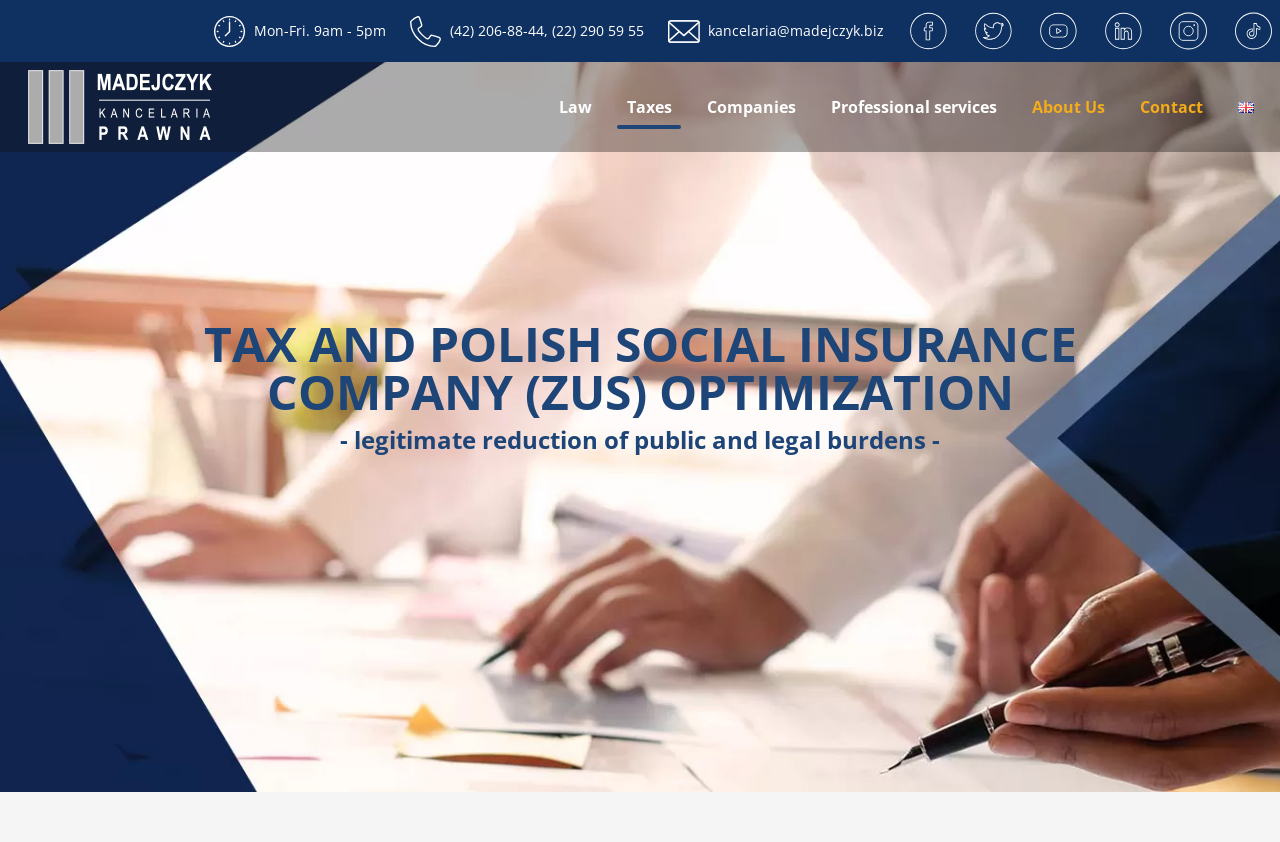Using the element description: "kancelaria@madejczyk.biz", determine the bounding box coordinates. The coordinates should be in the format [left, top, right, bottom], with values between 0 and 1.

[0.553, 0.025, 0.691, 0.049]